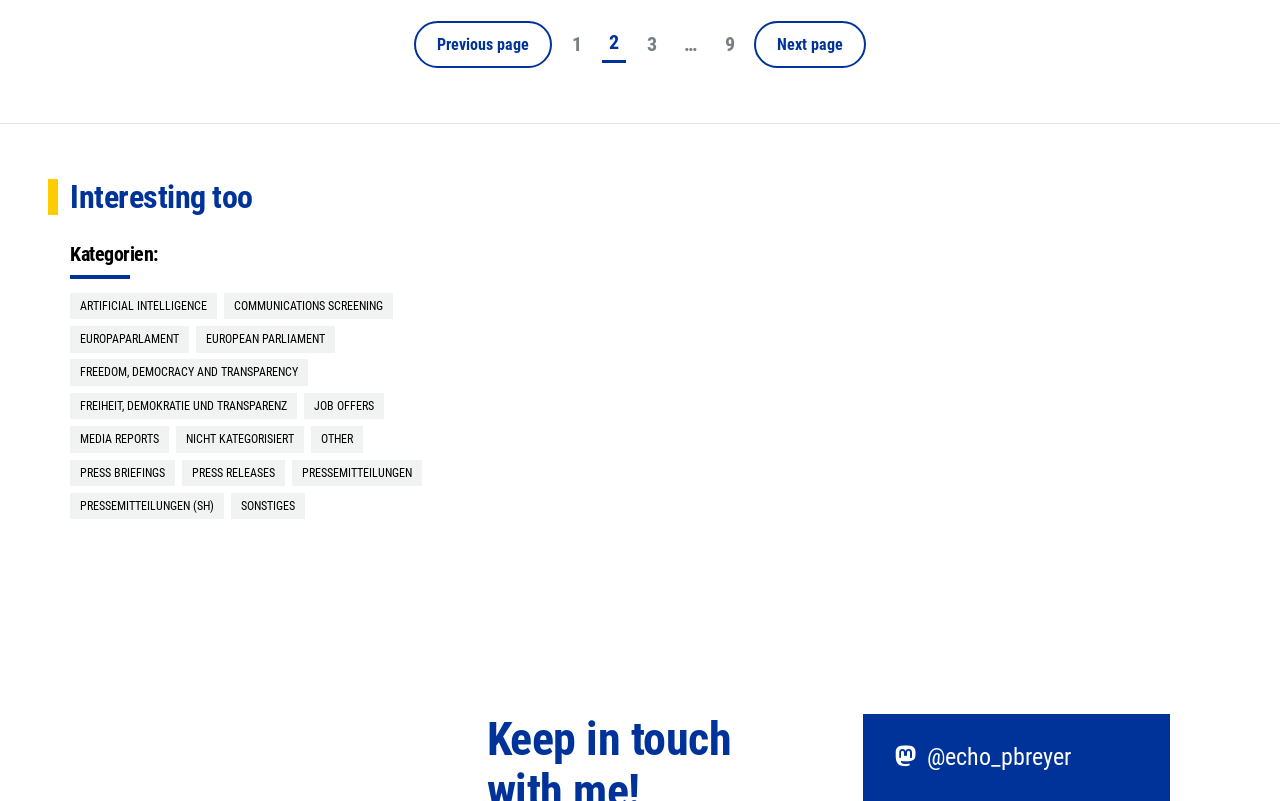Please pinpoint the bounding box coordinates for the region I should click to adhere to this instruction: "browse ARTIFICIAL INTELLIGENCE category".

[0.055, 0.365, 0.17, 0.399]